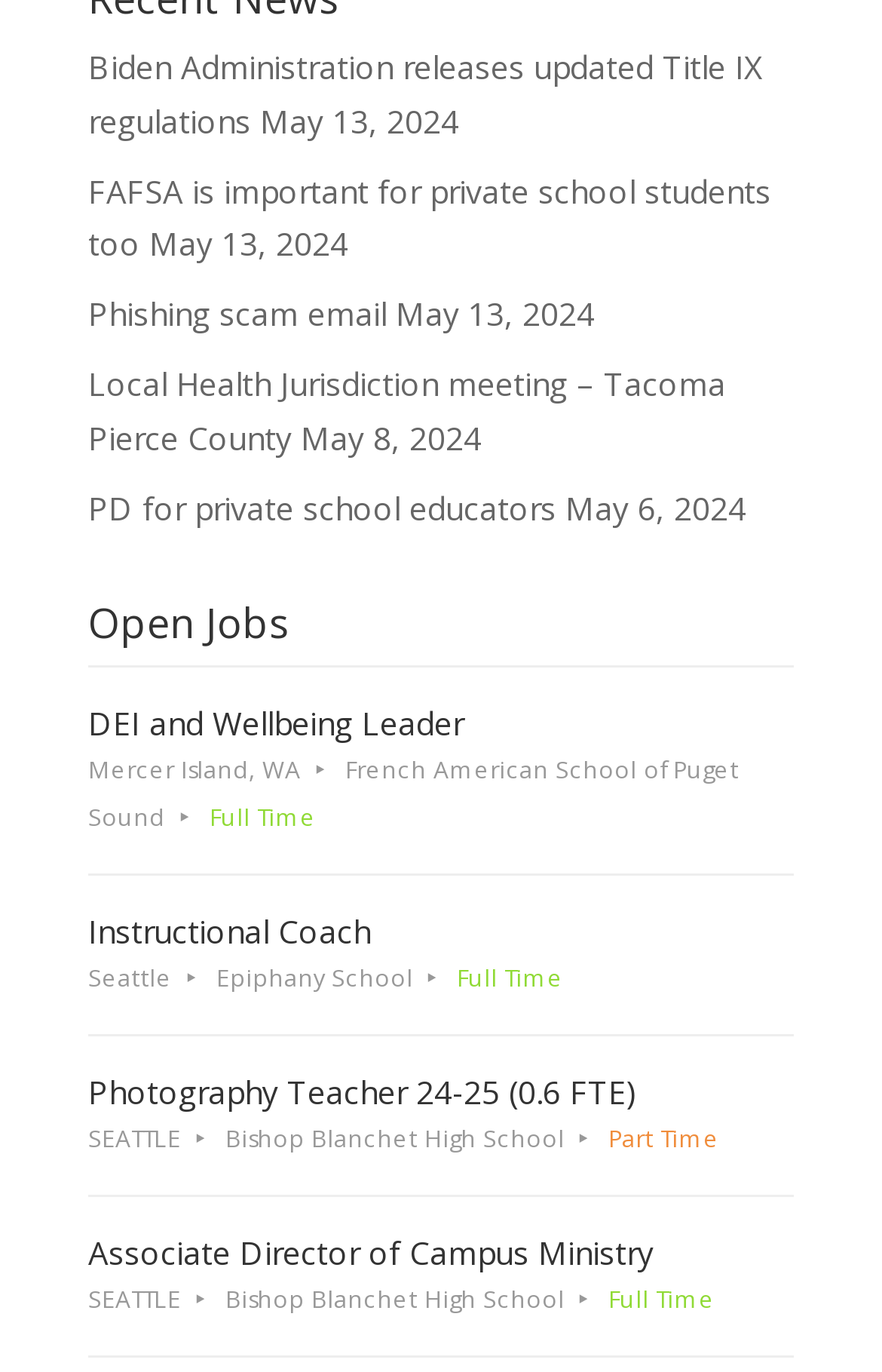What is the job title of the first job opening?
Based on the screenshot, provide a one-word or short-phrase response.

DEI and Wellbeing Leader